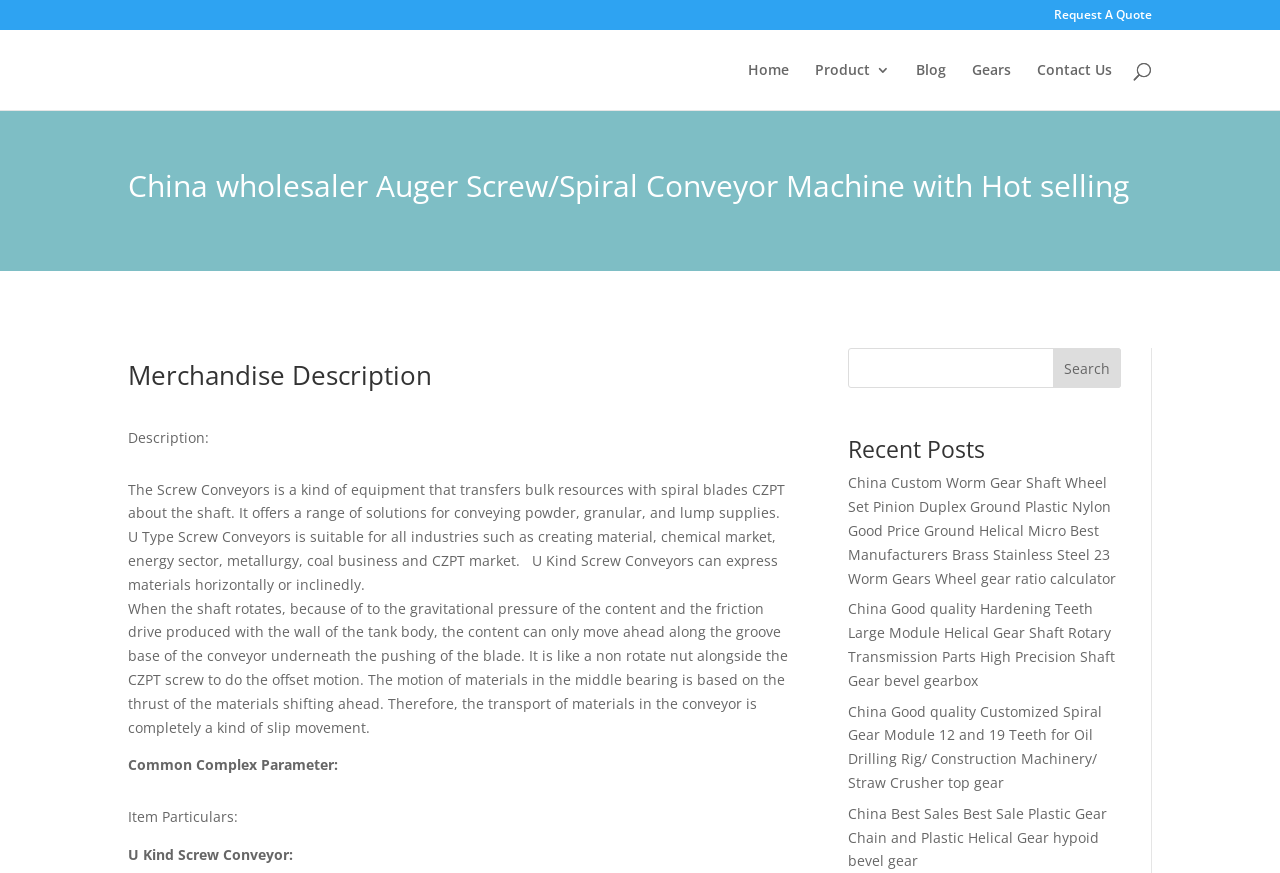Please find the bounding box coordinates of the element that you should click to achieve the following instruction: "Go to home page". The coordinates should be presented as four float numbers between 0 and 1: [left, top, right, bottom].

[0.584, 0.072, 0.616, 0.126]